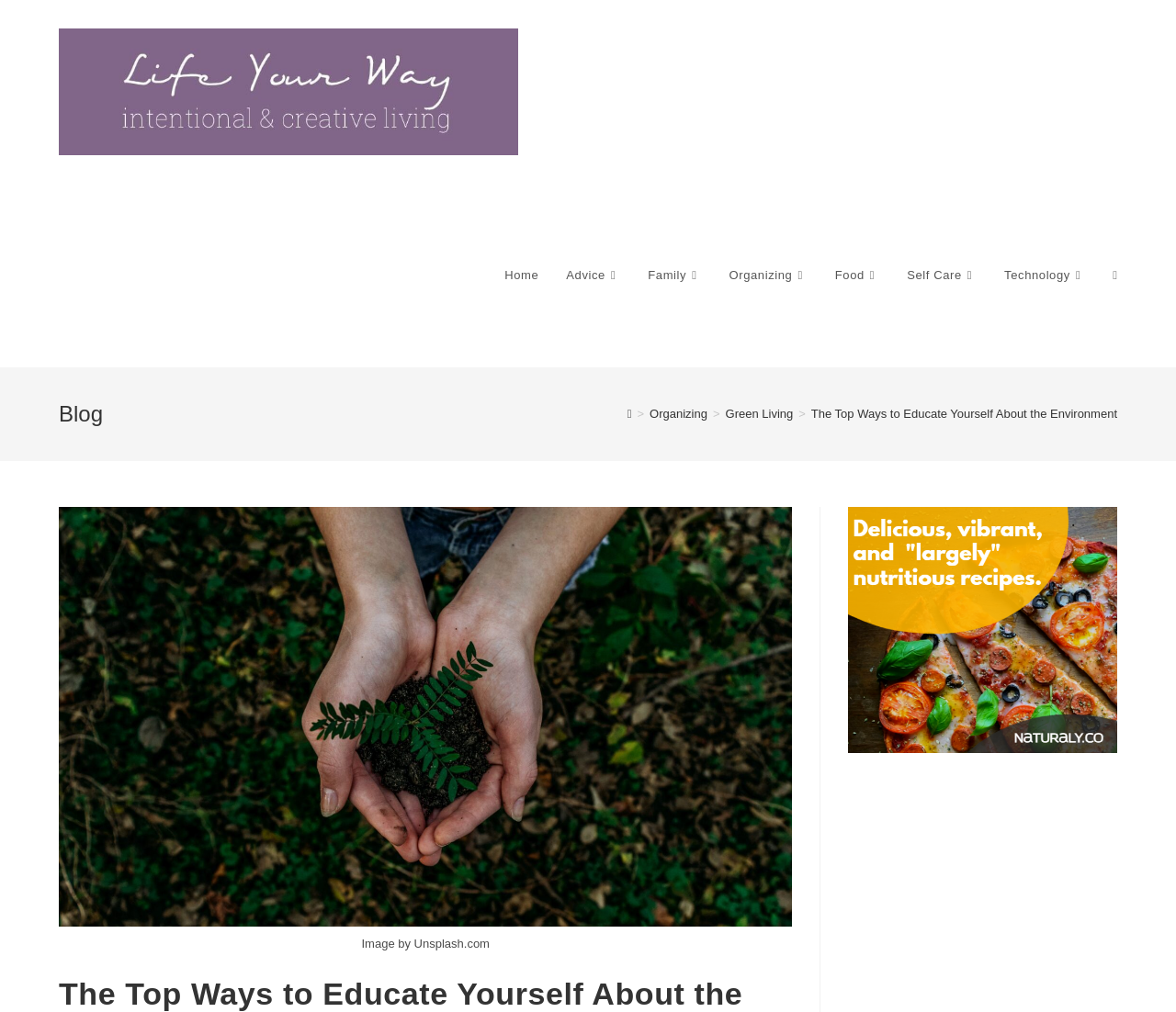Extract the bounding box coordinates of the UI element described by: "Toggle website search". The coordinates should include four float numbers ranging from 0 to 1, e.g., [left, top, right, bottom].

[0.935, 0.181, 0.962, 0.363]